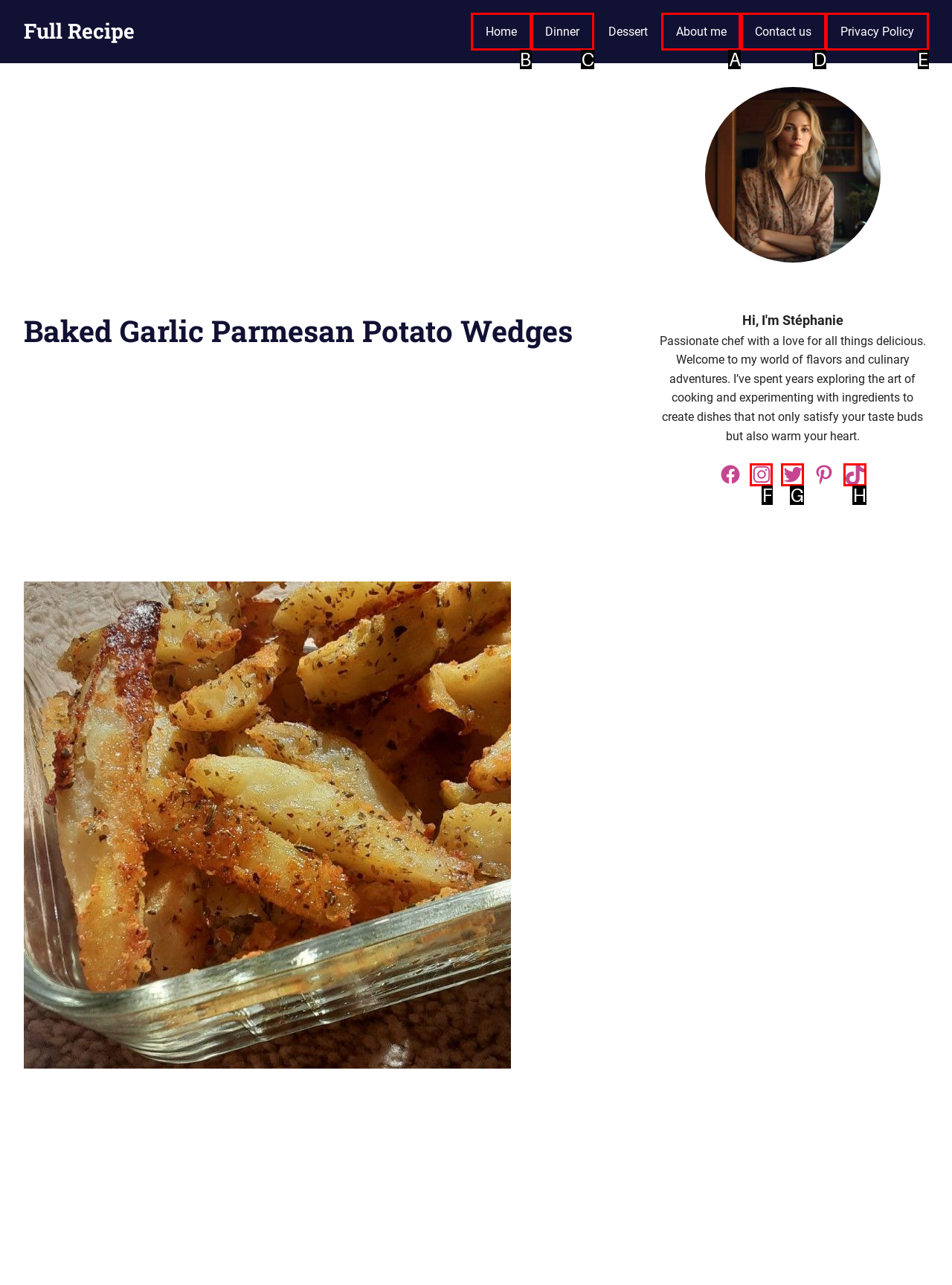Determine the right option to click to perform this task: Read the 'About me' section
Answer with the correct letter from the given choices directly.

A